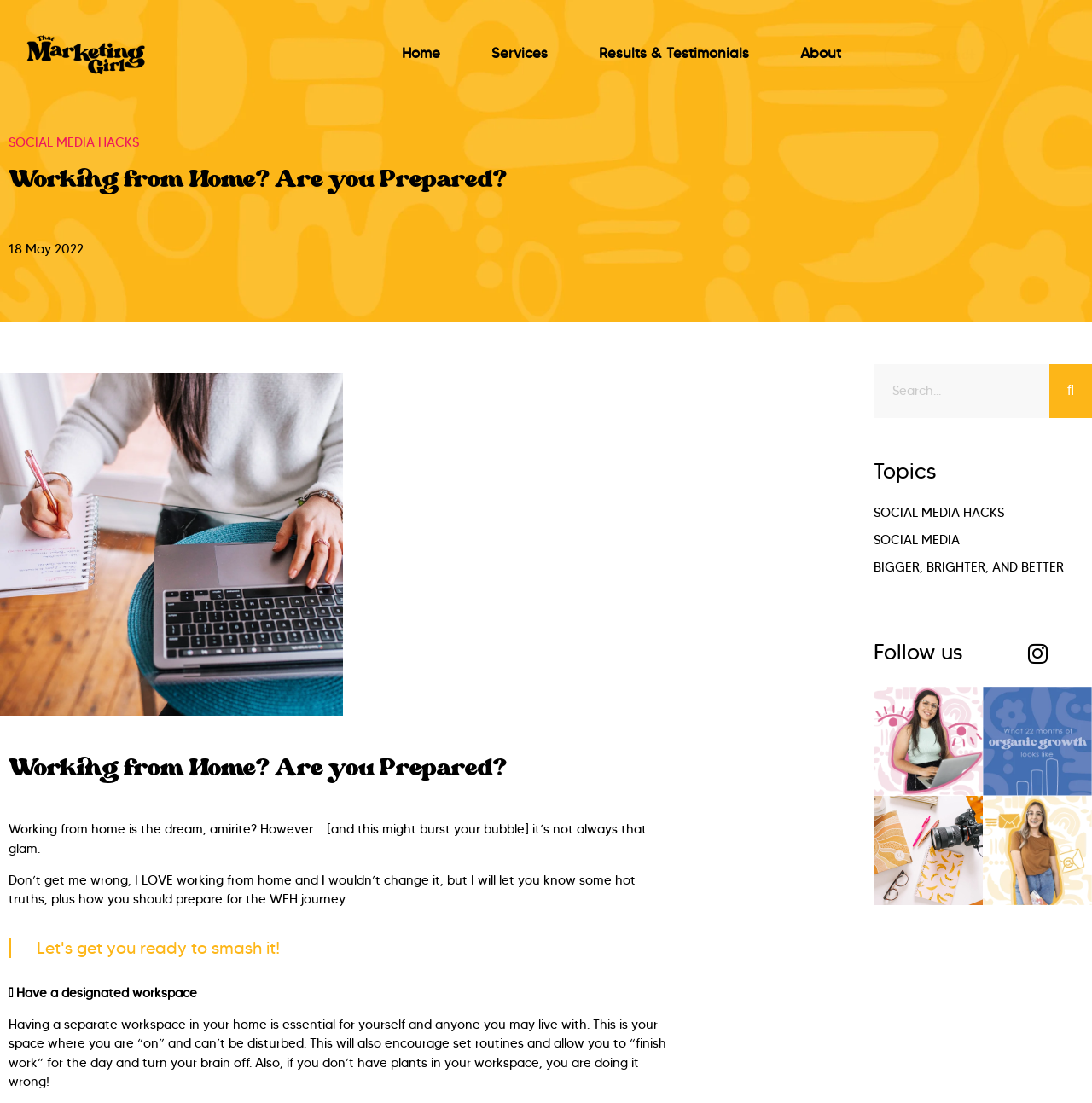What is the topic of the article?
Look at the image and respond with a one-word or short-phrase answer.

Working from Home